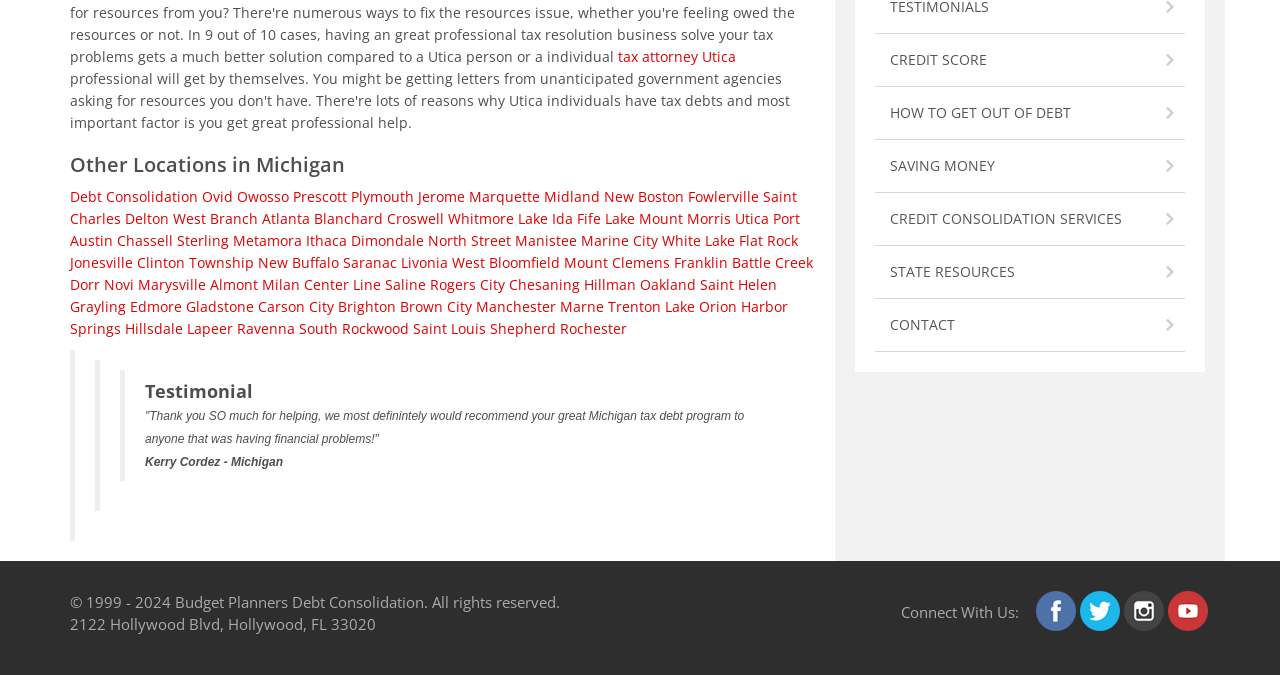Locate the bounding box coordinates of the item that should be clicked to fulfill the instruction: "Click on 'Jerome'".

[0.327, 0.277, 0.363, 0.305]